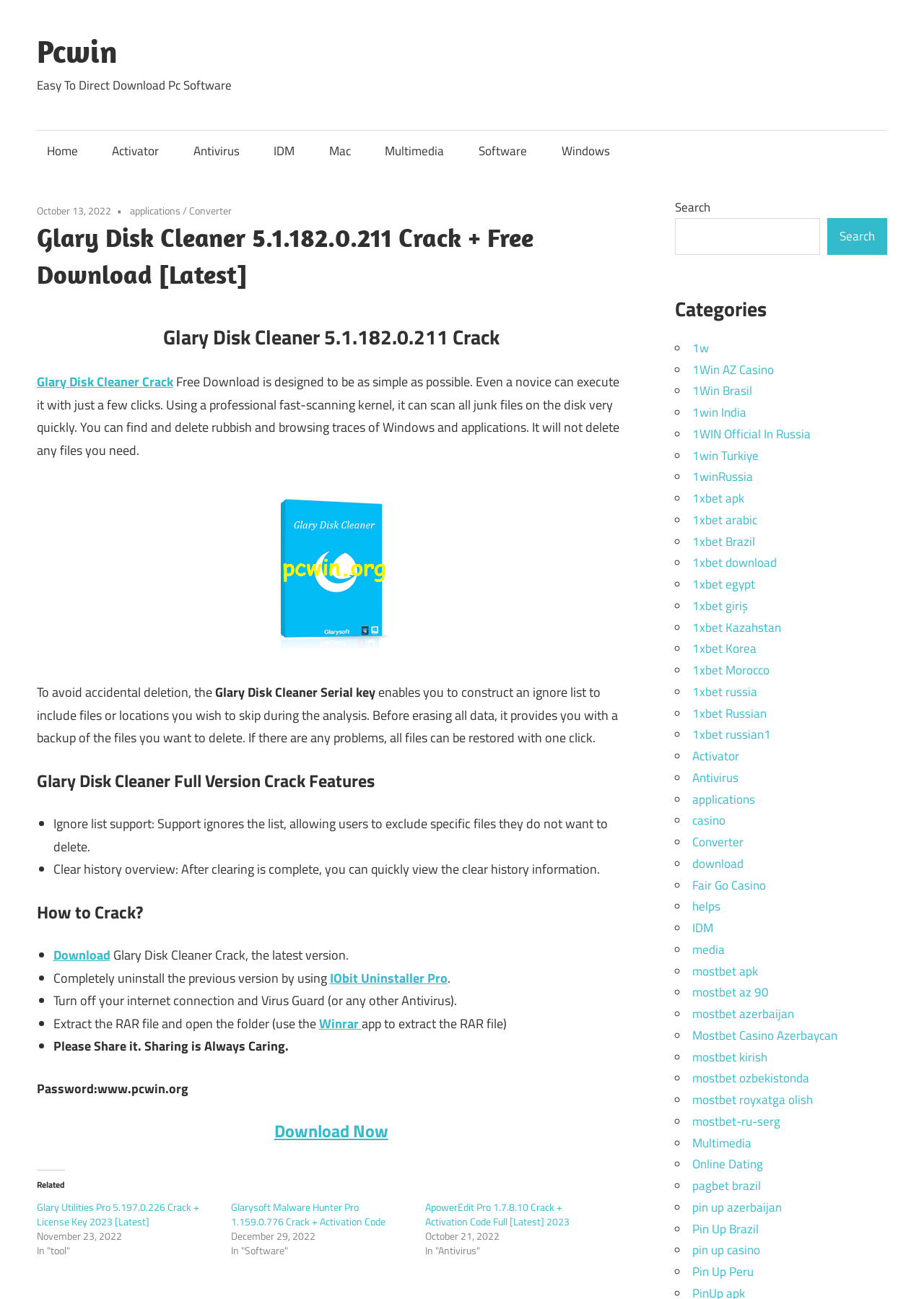Locate the bounding box coordinates of the element that needs to be clicked to carry out the instruction: "Click on the 'Activator' link". The coordinates should be given as four float numbers ranging from 0 to 1, i.e., [left, top, right, bottom].

[0.111, 0.1, 0.183, 0.133]